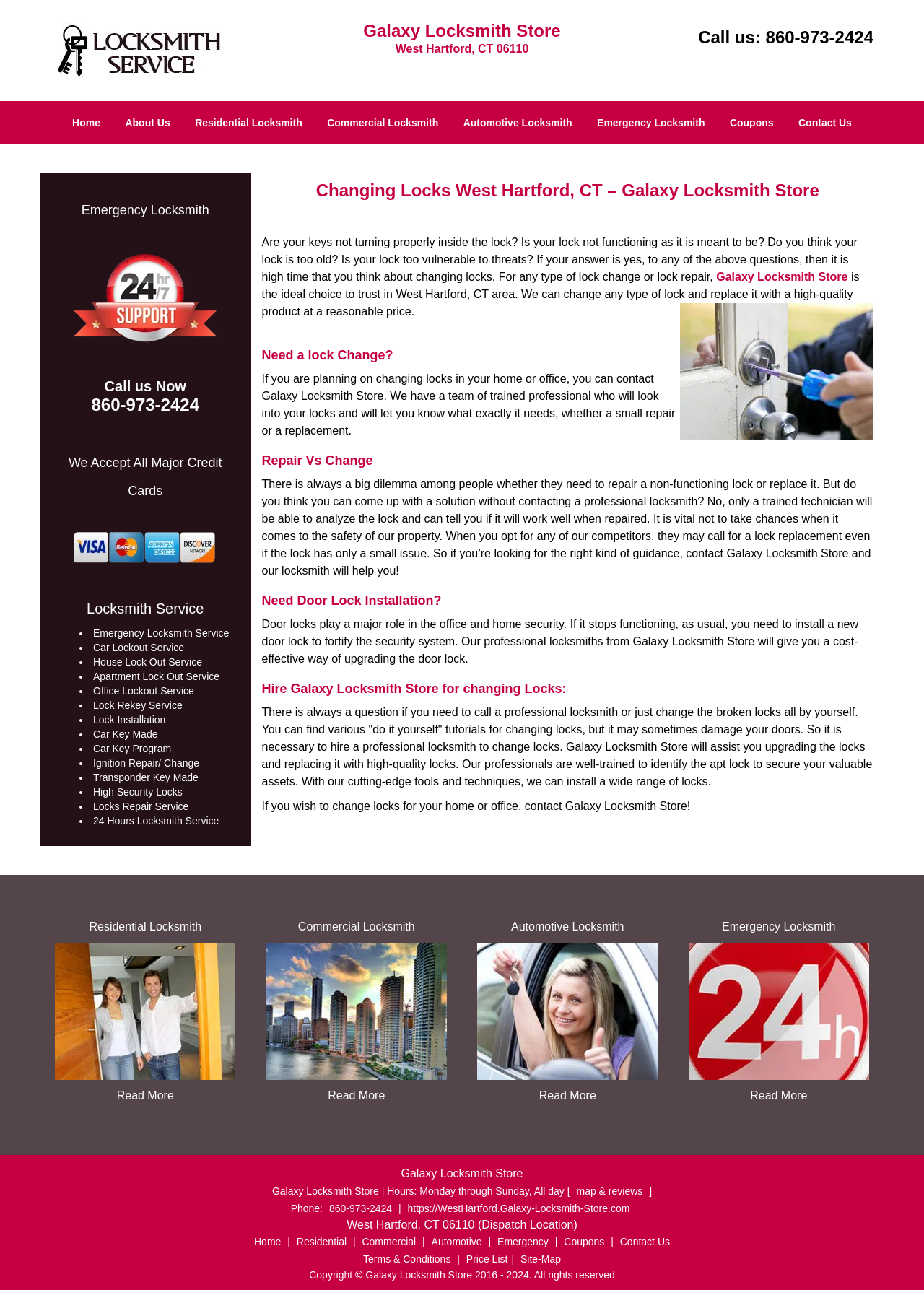What is the ideal choice for lock change or lock repair in West Hartford, CT area?
Provide a detailed and extensive answer to the question.

According to the webpage, Galaxy Locksmith Store is the ideal choice to trust in West Hartford, CT area for any type of lock change or lock repair.